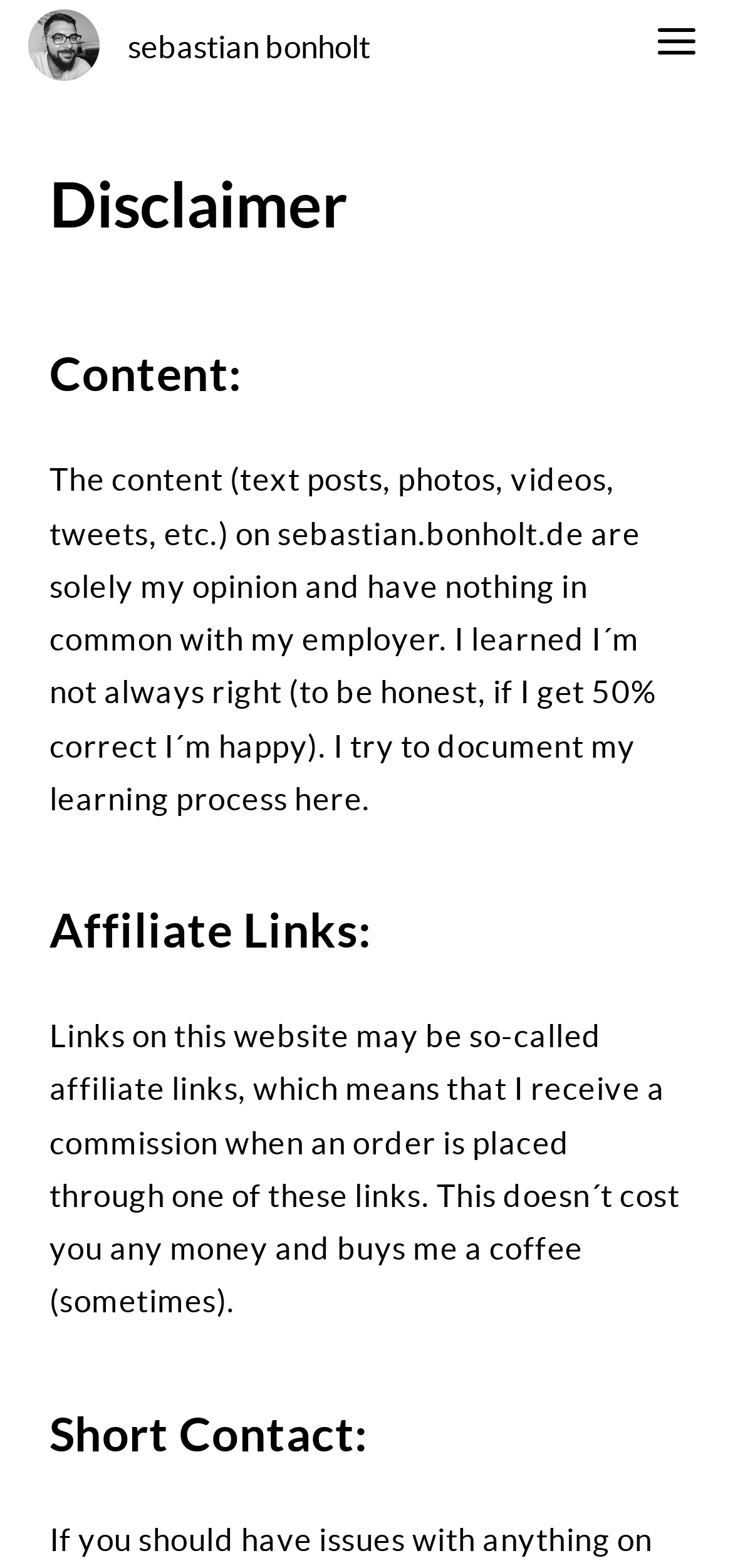Who is the author of this website?
Refer to the screenshot and respond with a concise word or phrase.

Sebastian Bonholt